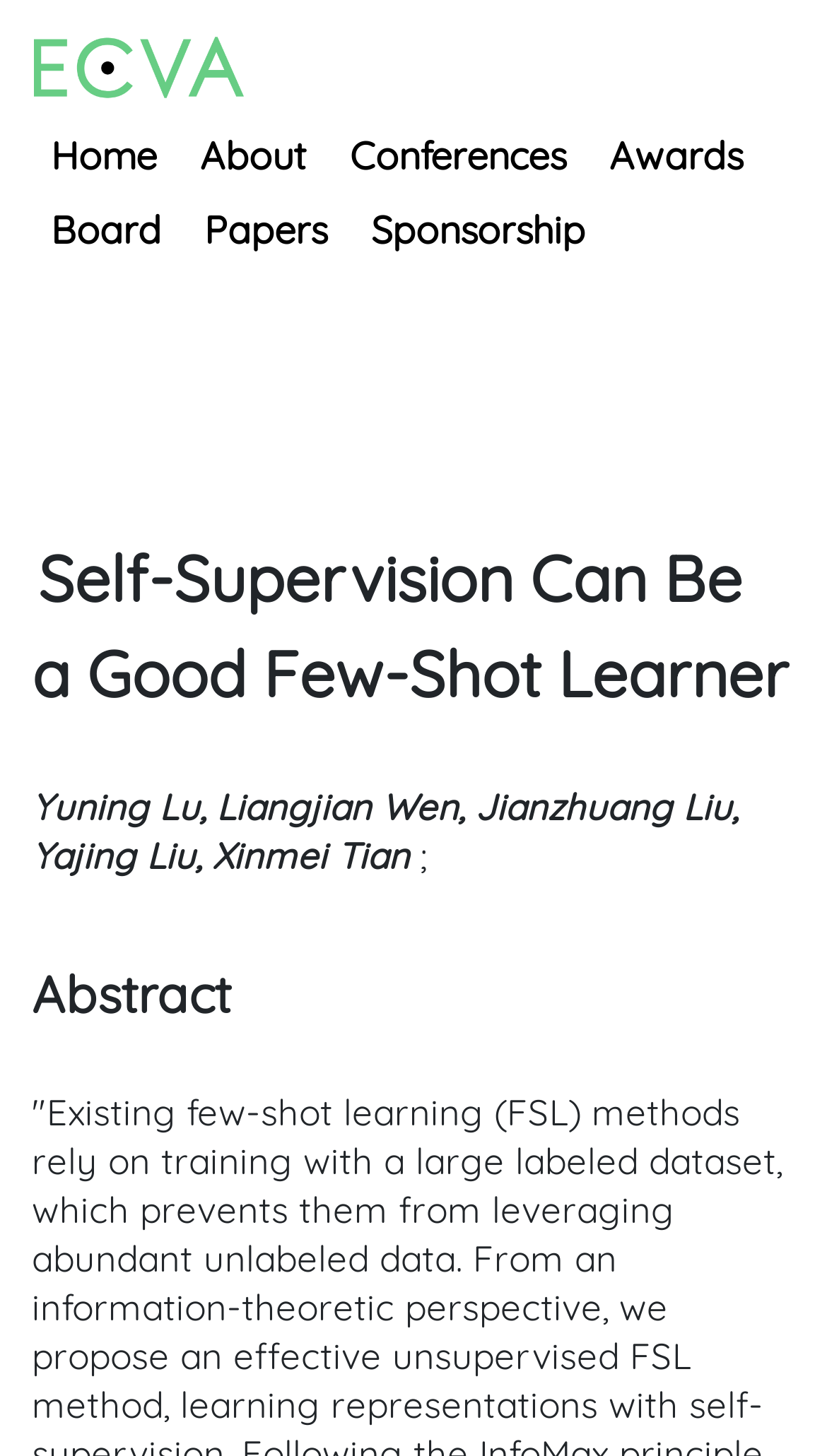Refer to the image and provide an in-depth answer to the question: 
What section is the paper abstract located in?

The paper abstract is located in a section with the heading 'Abstract', which is mentioned in the static text element below the authors' names.